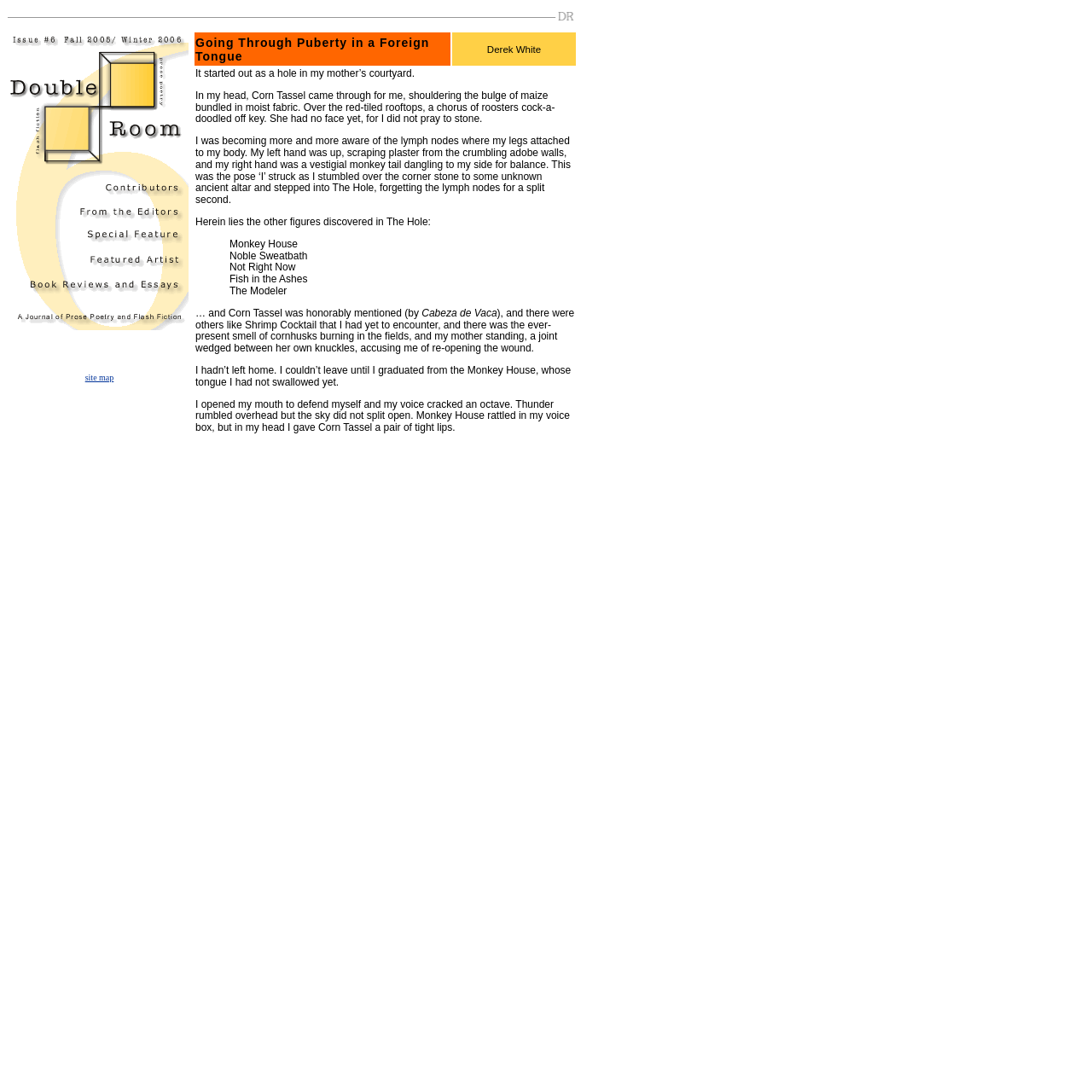What is the name of the author of the story?
With the help of the image, please provide a detailed response to the question.

The name of the author of the story is obtained by looking at the gridcell element with the text 'Derek White' at coordinates [0.414, 0.03, 0.527, 0.06].